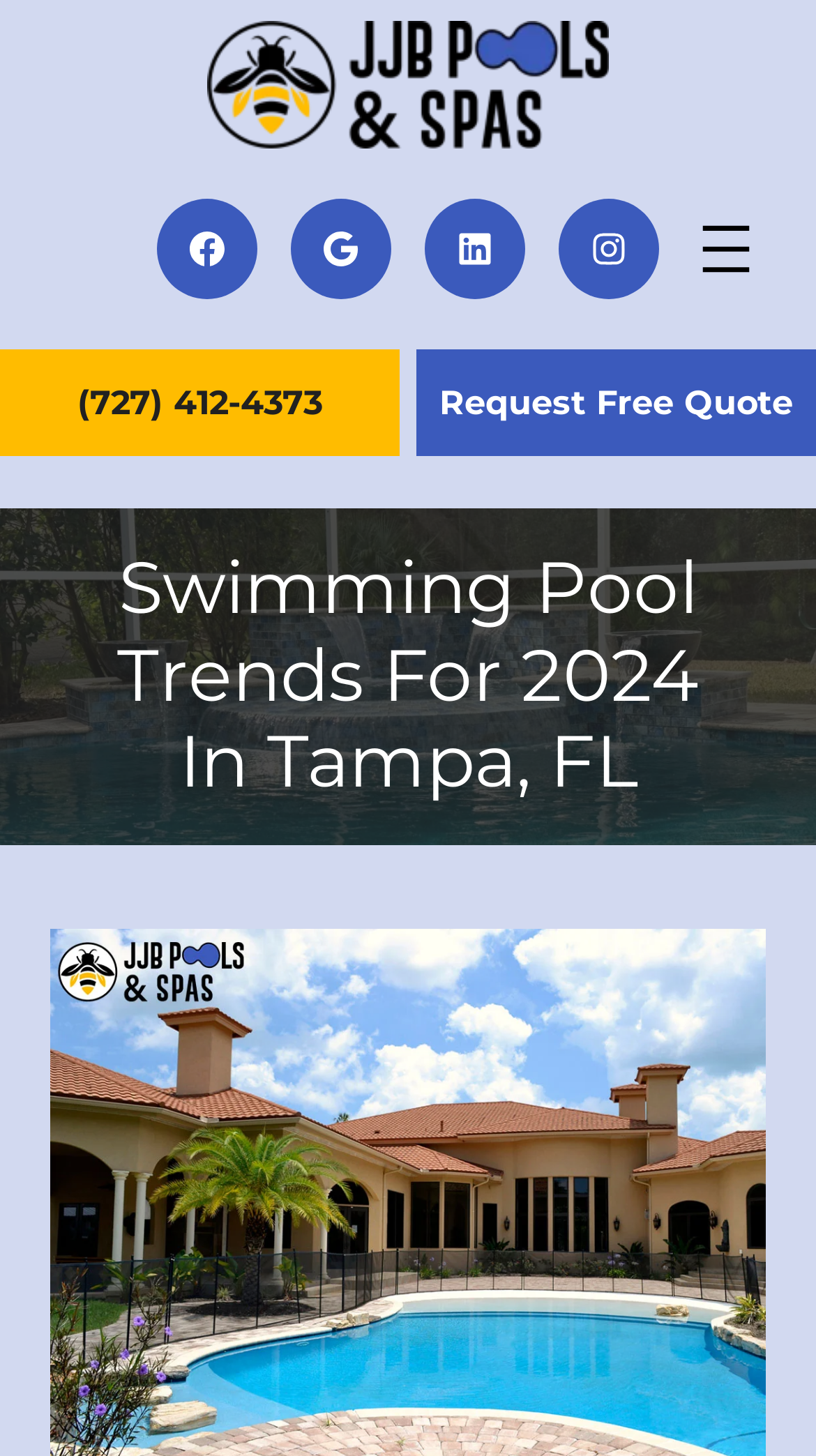What is the phone number?
Give a thorough and detailed response to the question.

The phone number can be found at the top of the webpage, where it is written as a link.